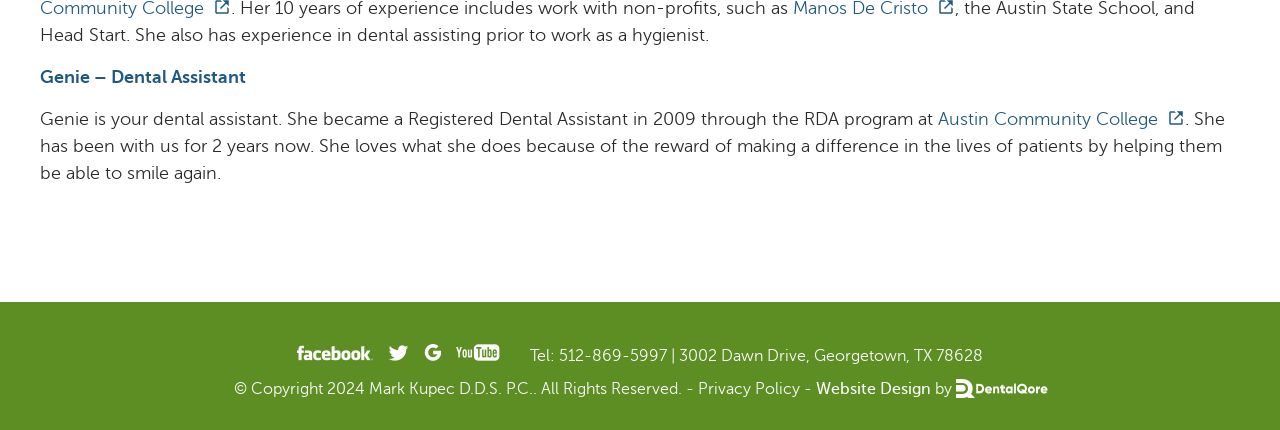Identify the bounding box coordinates for the UI element described by the following text: "Austin Community College". Provide the coordinates as four float numbers between 0 and 1, in the format [left, top, right, bottom].

[0.733, 0.255, 0.926, 0.301]